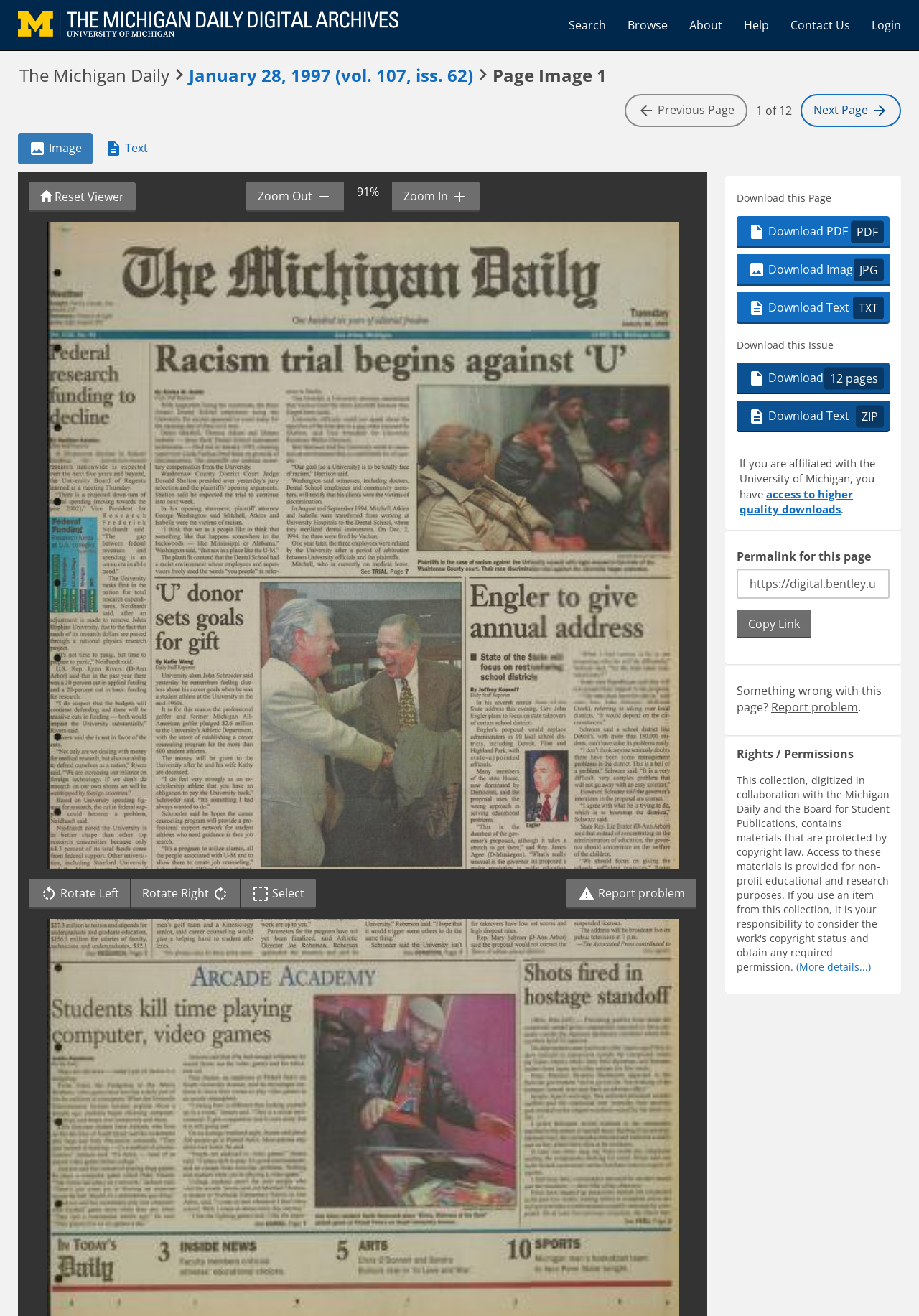What is the title of the current page?
Please respond to the question with a detailed and thorough explanation.

I determined the title of the current page by looking at the heading element with the text 'The Michigan Daily January 28, 1997 (vol. 107, iss. 62) Page Image 1'.